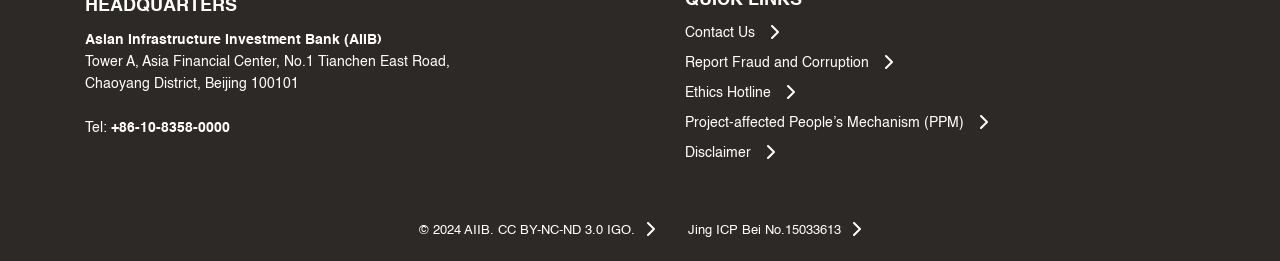Use a single word or phrase to answer the question:
What is the address of Tower A?

Asia Financial Center, No.1 Tianchen East Road, Chaoyang District, Beijing 100101